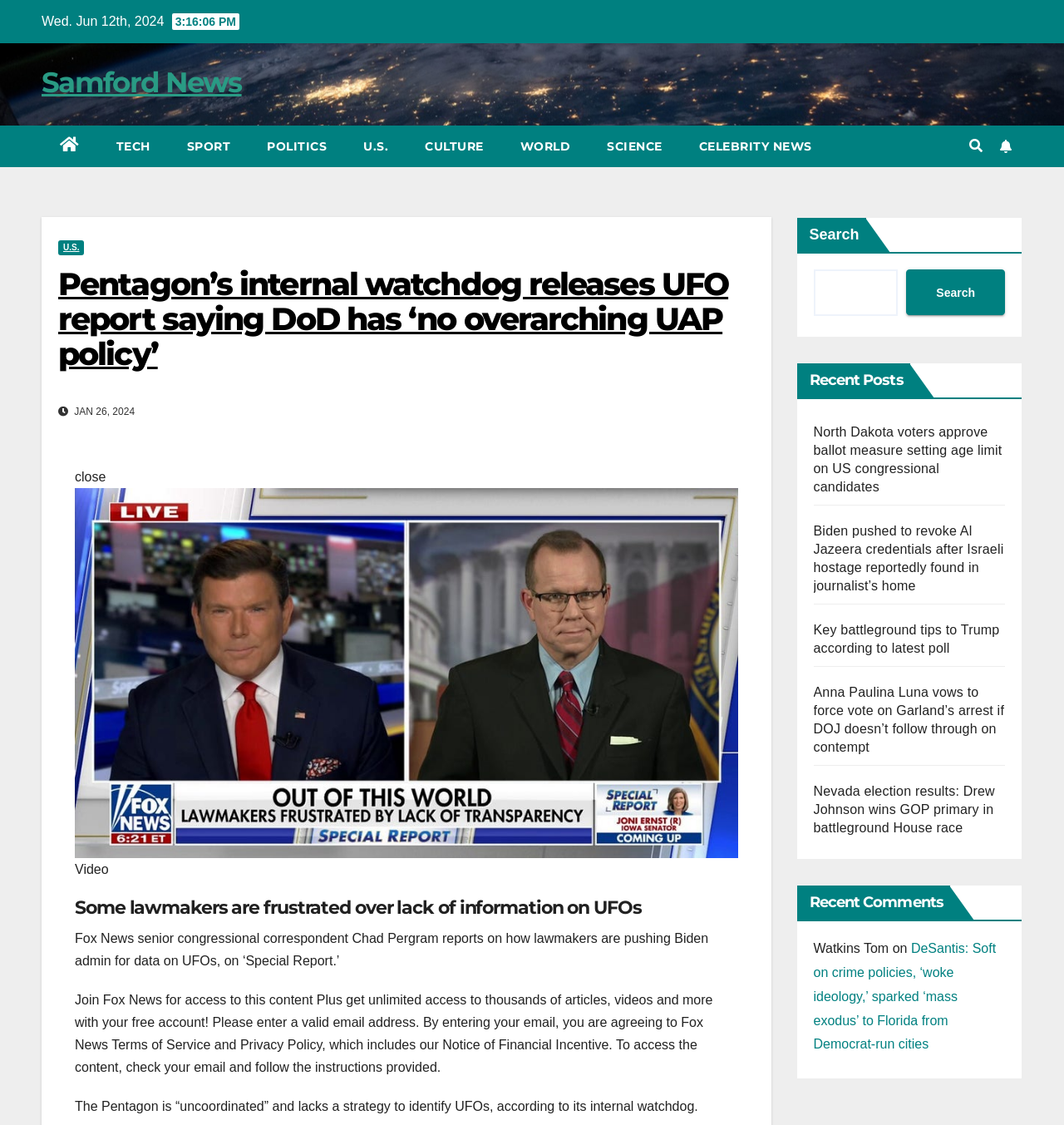Determine the bounding box for the described UI element: "parent_node: TECH".

[0.936, 0.12, 0.955, 0.14]